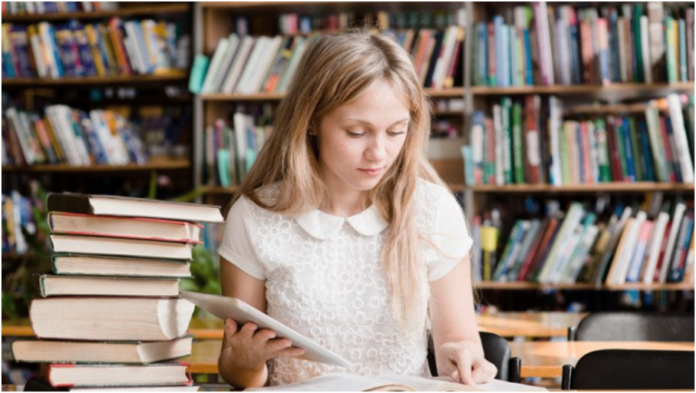What is the background of the image?
Please respond to the question thoroughly and include all relevant details.

The background of the image reveals shelves filled with an array of colorful books, emphasizing the rich environment of knowledge surrounding the girl and highlighting the importance of academic pursuit.